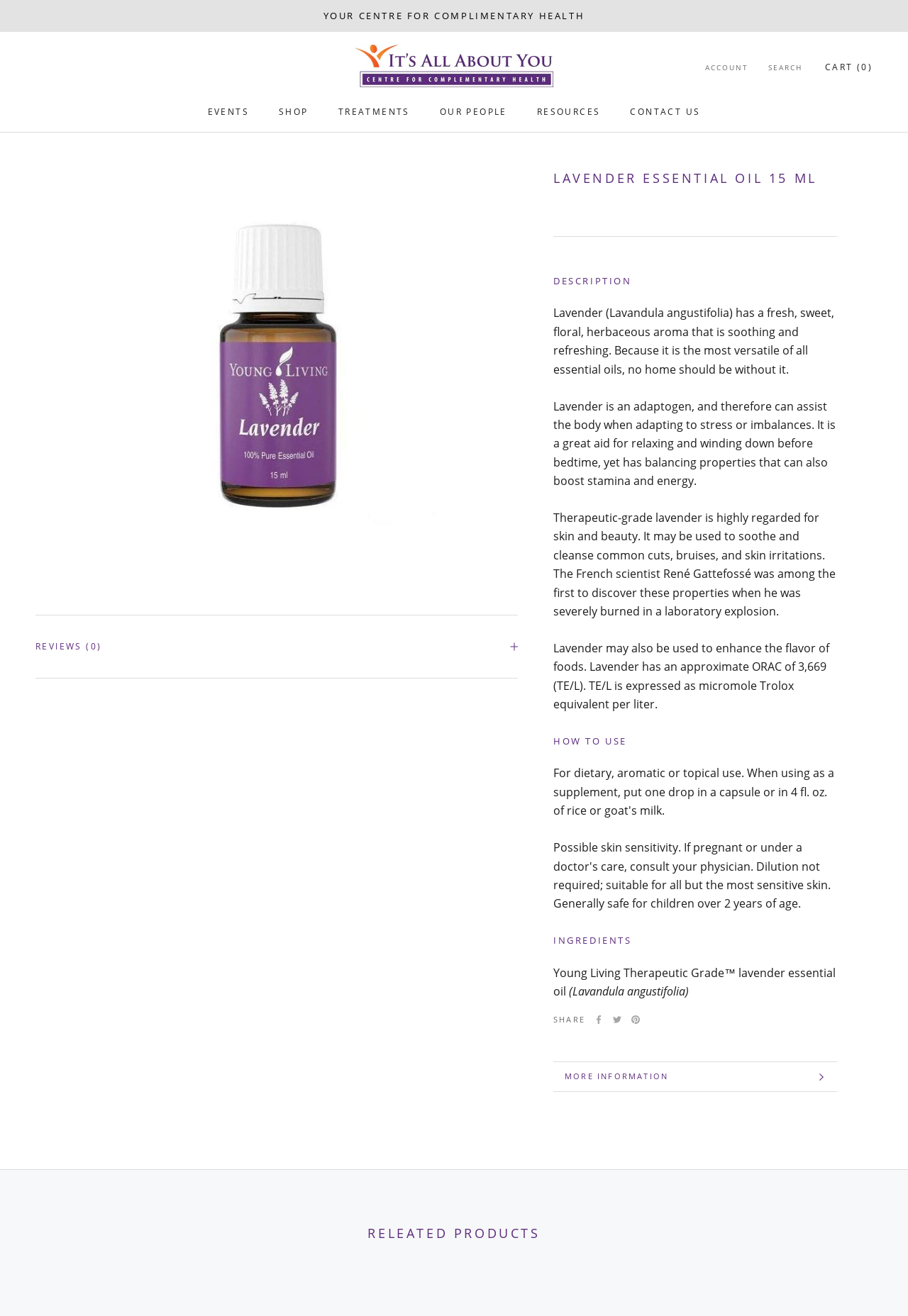Please find and report the bounding box coordinates of the element to click in order to perform the following action: "View the SHOP page". The coordinates should be expressed as four float numbers between 0 and 1, in the format [left, top, right, bottom].

[0.307, 0.08, 0.34, 0.089]